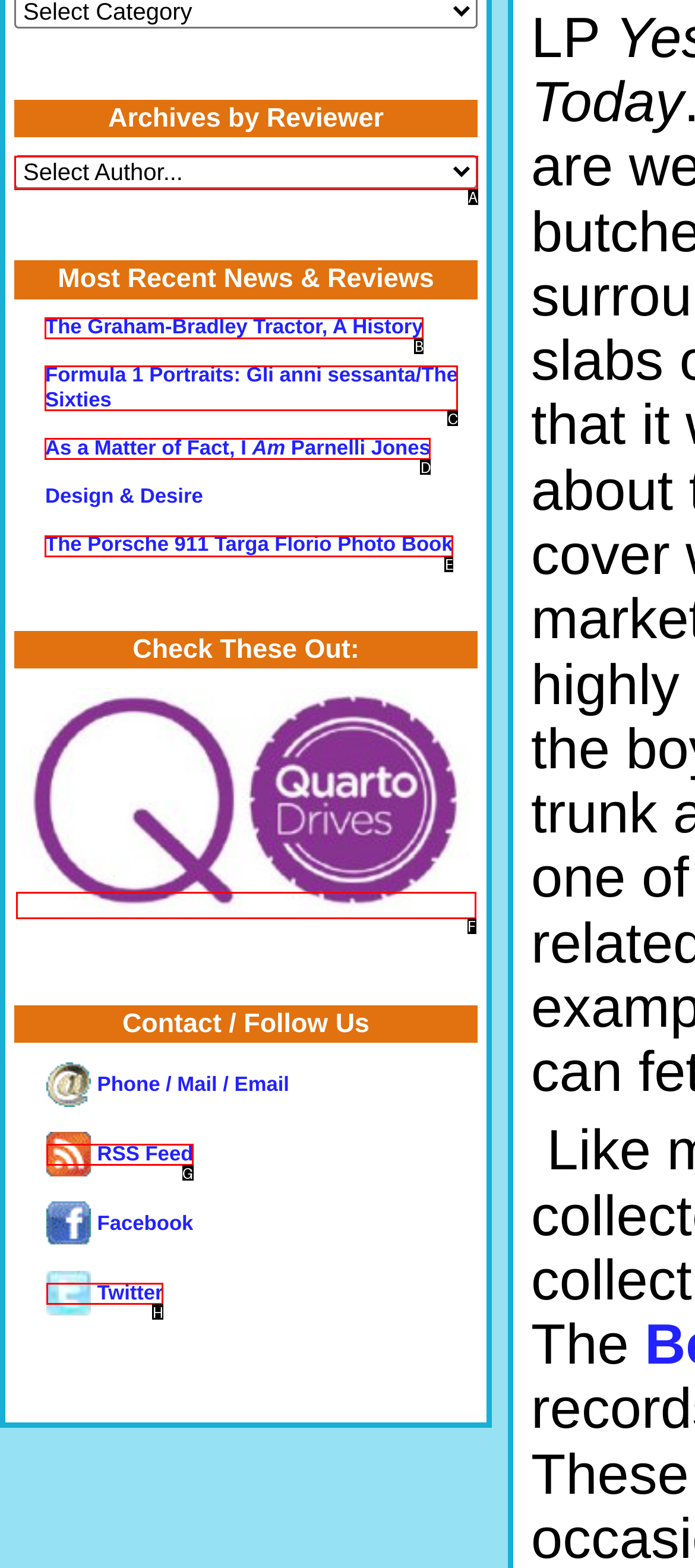Find the HTML element that matches the description: alt="QuartoDrives.jpg" title="QuartoDrives.jpg". Answer using the letter of the best match from the available choices.

F